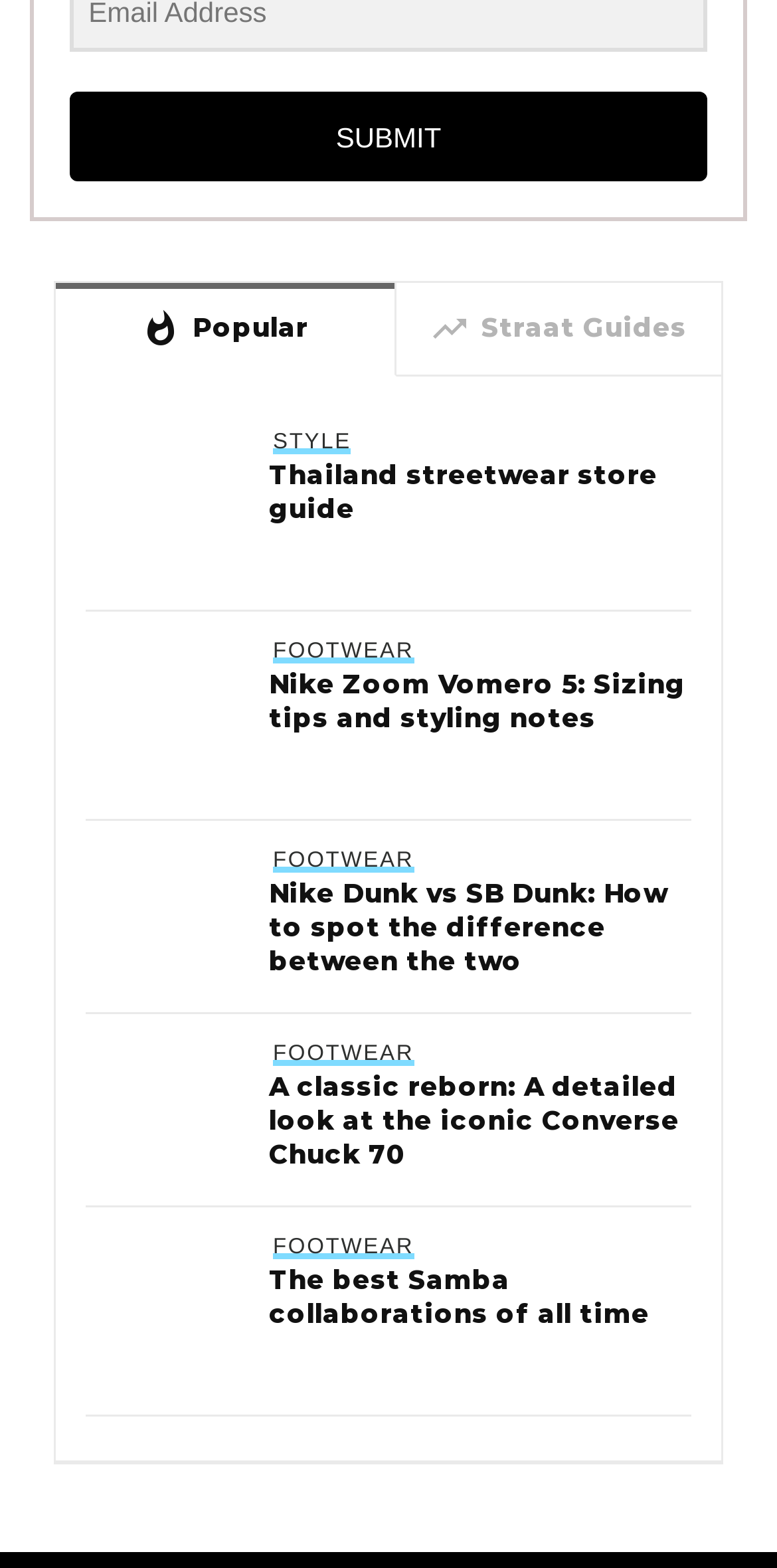Please identify the bounding box coordinates of the element that needs to be clicked to perform the following instruction: "Explore 'Dunk vs SB Dunk feature'".

[0.11, 0.539, 0.315, 0.595]